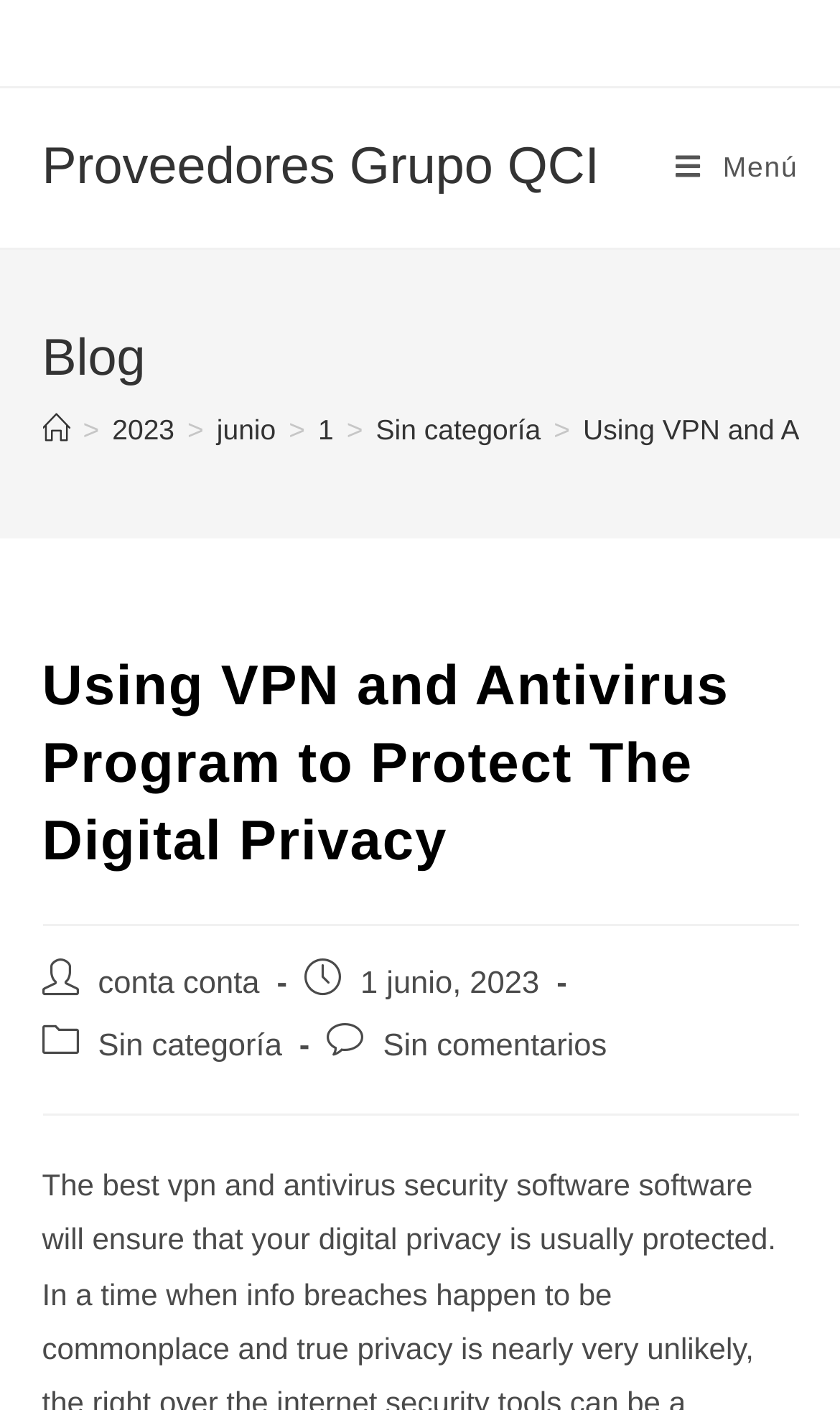Please specify the bounding box coordinates in the format (top-left x, top-left y, bottom-right x, bottom-right y), with all values as floating point numbers between 0 and 1. Identify the bounding box of the UI element described by: Proveedores Grupo QCI

[0.05, 0.098, 0.714, 0.14]